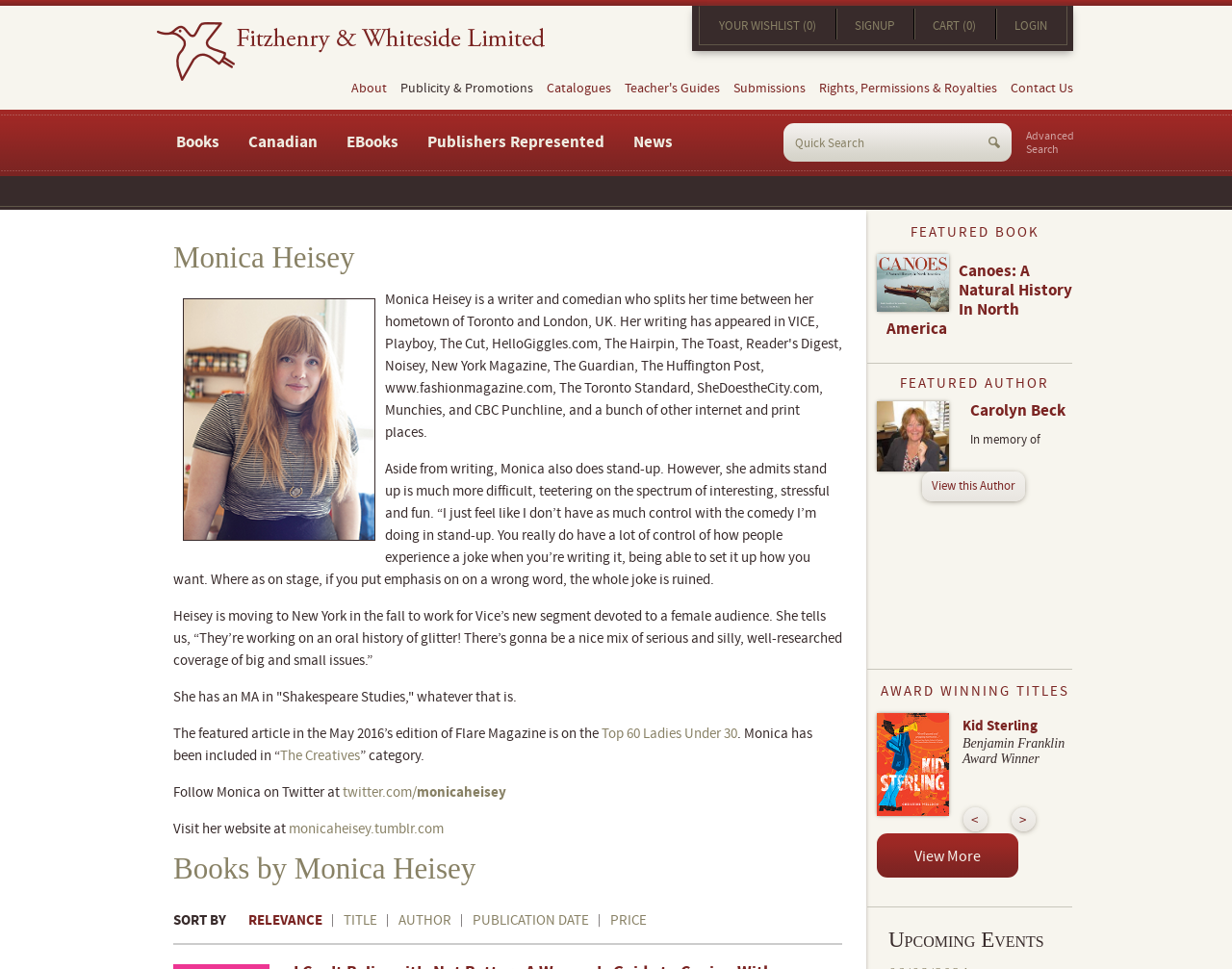Give a detailed account of the webpage, highlighting key information.

This webpage is about Monica Heisey, an author and comedian. At the top, there is a heading with the title "Fitzhenry & Whiteside Limited" and a link to it. Below that, there are four links to "YOUR WISHLIST (0)", "SIGNUP", "CART (0)", and "LOGIN" aligned horizontally. 

On the left side, there is a vertical menu with links to "About", "Publicity & Promotions", "Catalogues", "Teacher's Guides", "Submissions", "Rights, Permissions & Royalties", and "Contact Us". Below that, there are links to "Books", "Canadian", "EBooks", "Publishers Represented", and "News".

In the main content area, there is a heading with the title "Monica Heisey" followed by three paragraphs of text describing her work in stand-up comedy and writing. Below that, there are links to her Twitter account and website.

Further down, there is a heading "Books by Monica Heisey" followed by a section with three articles, each featuring a book with an image, title, and link to the book. The first article has a heading "FEATURED BOOK" with a link to "Canoes: A Natural History In North America". The second article has a heading "FEATURED AUTHOR" with a link to "Carolyn Beck" and a note "In memory of". The third article has a heading "AWARD WINNING TITLES" with a link to "Kid Sterling" and a note "Benjamin Franklin Award Winner". 

At the bottom, there is a heading "Upcoming Events" and links to "Previous <", "Next >", and "View More".